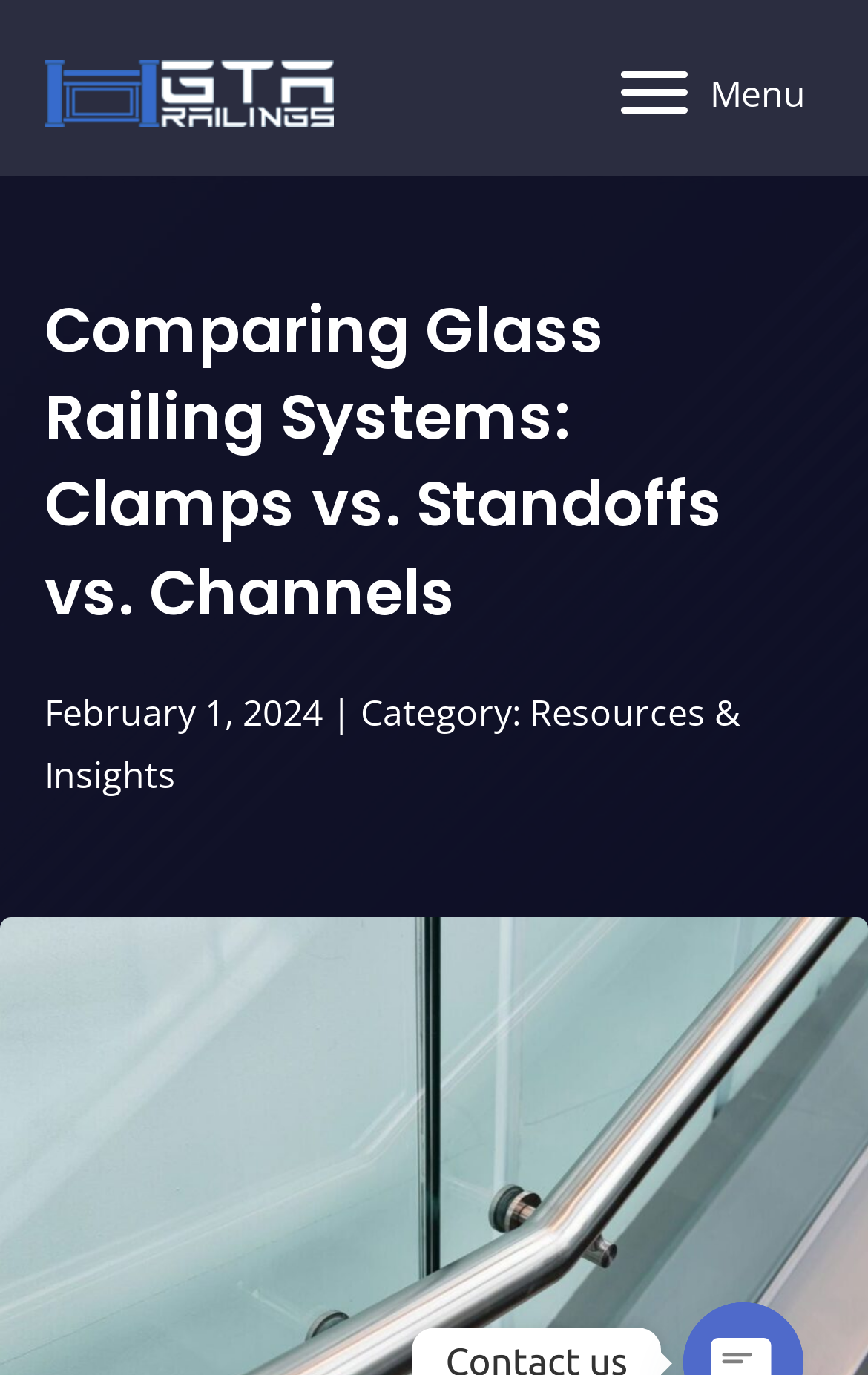Provide the bounding box coordinates in the format (top-left x, top-left y, bottom-right x, bottom-right y). All values are floating point numbers between 0 and 1. Determine the bounding box coordinate of the UI element described as: Resources & Insights

[0.051, 0.5, 0.854, 0.581]